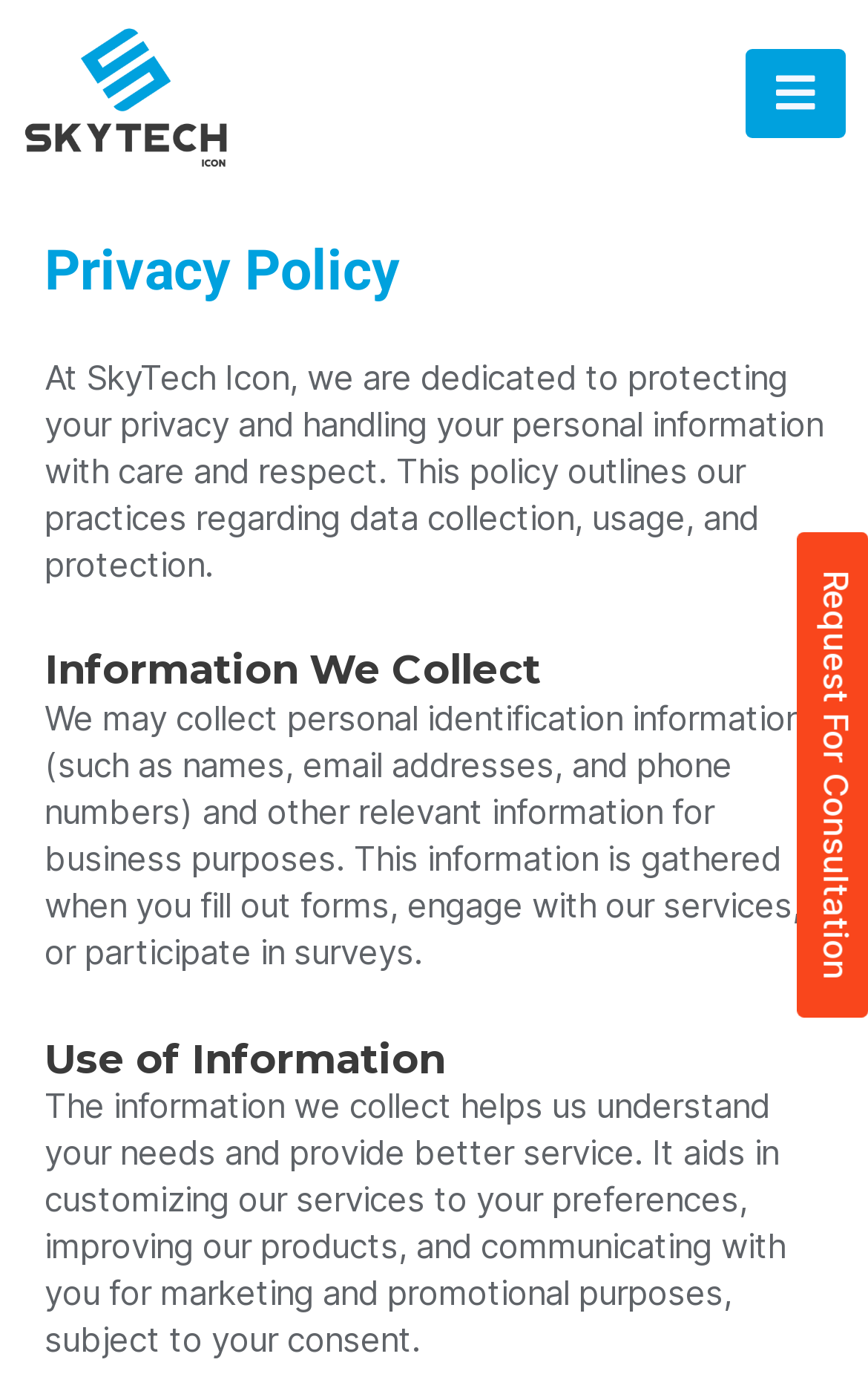Provide a brief response to the question using a single word or phrase: 
What is the purpose of the 'Request For Consultation' link?

To request consultation